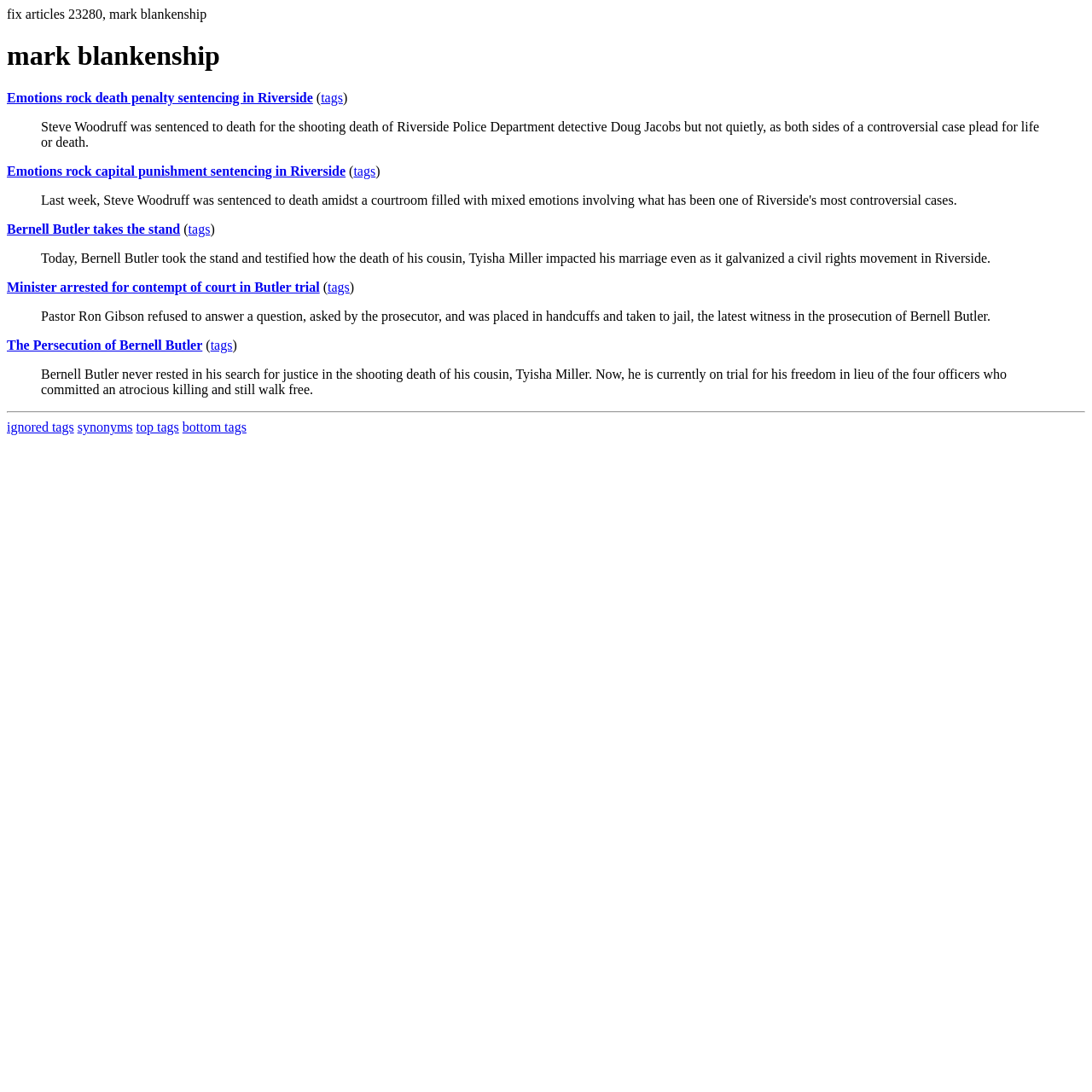Provide the bounding box coordinates of the UI element this sentence describes: "tags".

[0.3, 0.256, 0.32, 0.269]